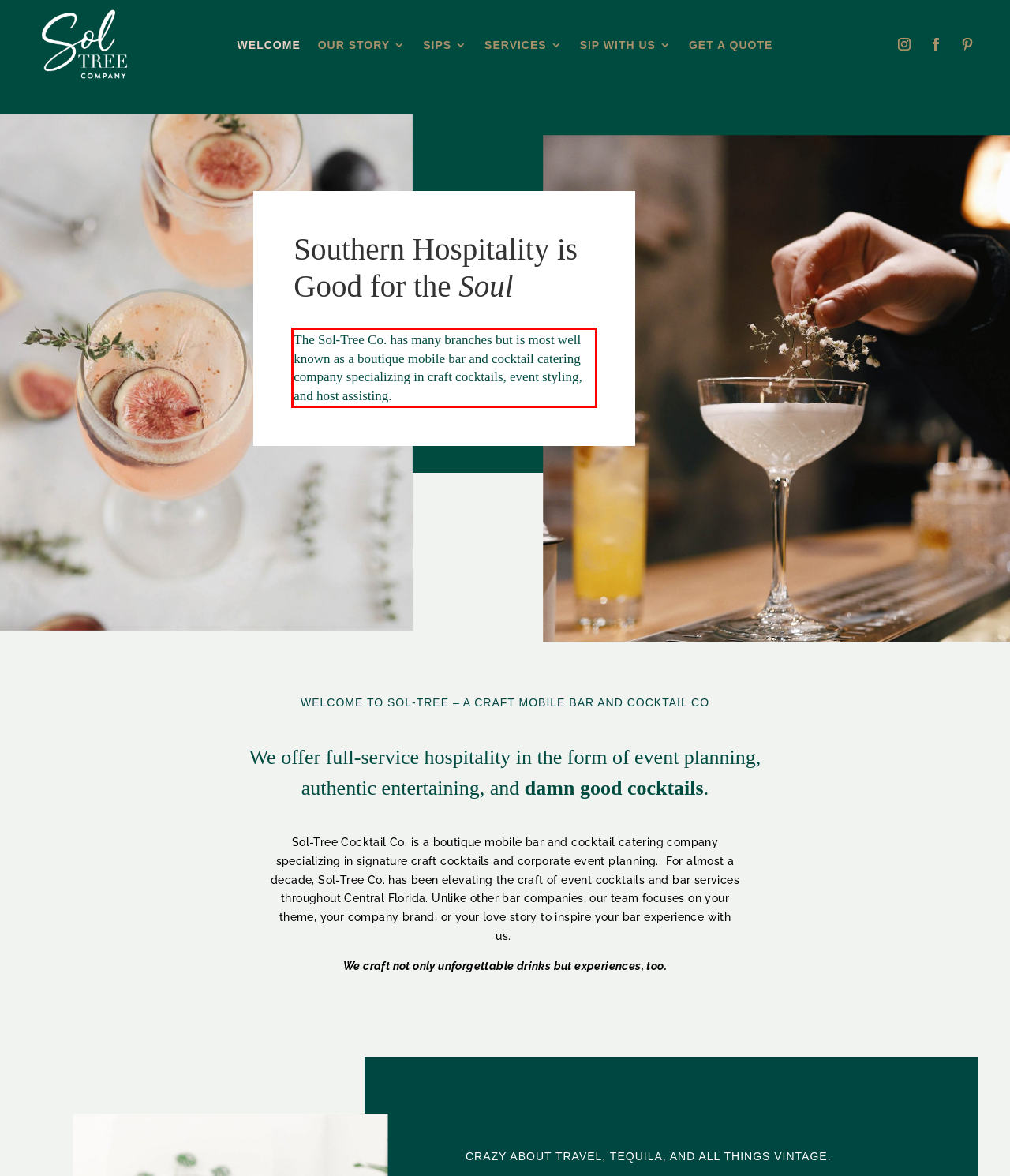You are provided with a screenshot of a webpage that includes a red bounding box. Extract and generate the text content found within the red bounding box.

The Sol-Tree Co. has many branches but is most well known as a boutique mobile bar and cocktail catering company specializing in craft cocktails, event styling, and host assisting.